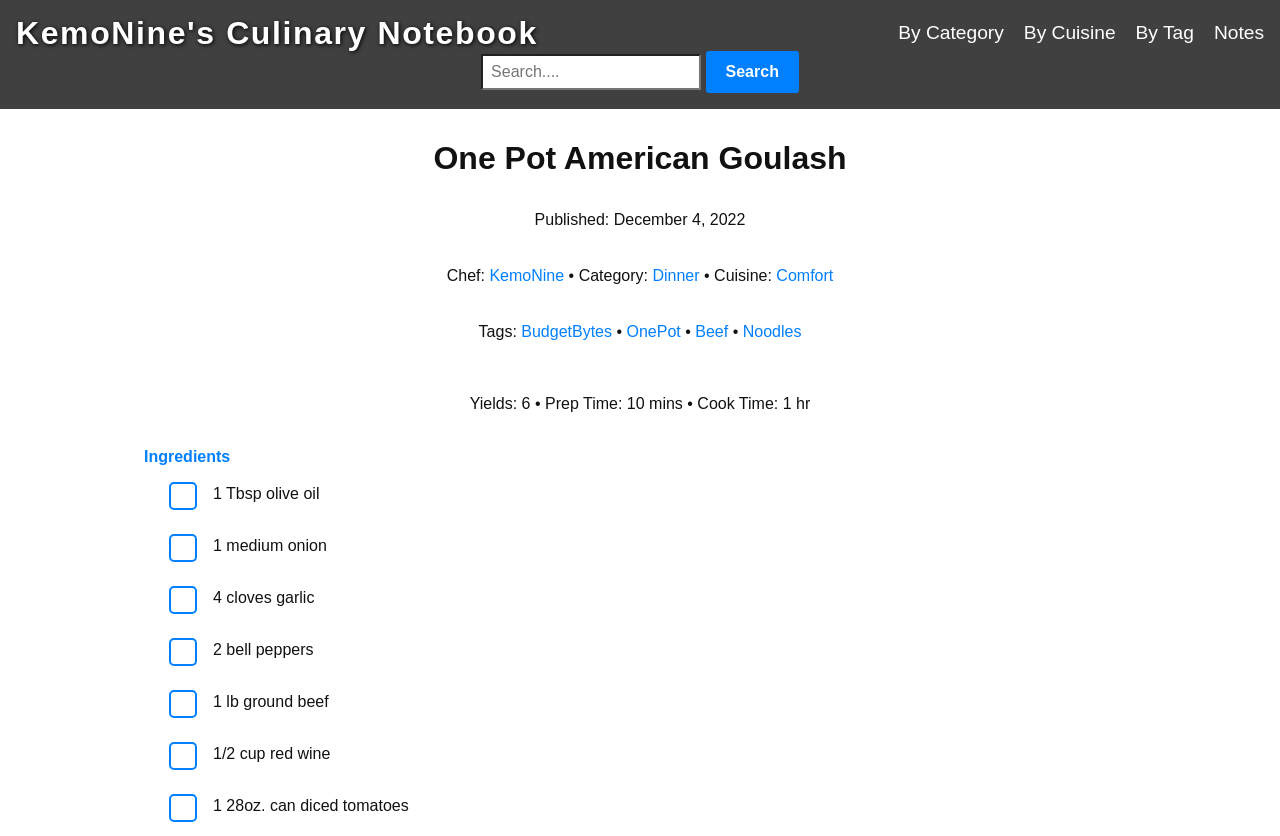Determine the bounding box coordinates for the HTML element described here: "By Cuisine".

[0.8, 0.024, 0.872, 0.056]